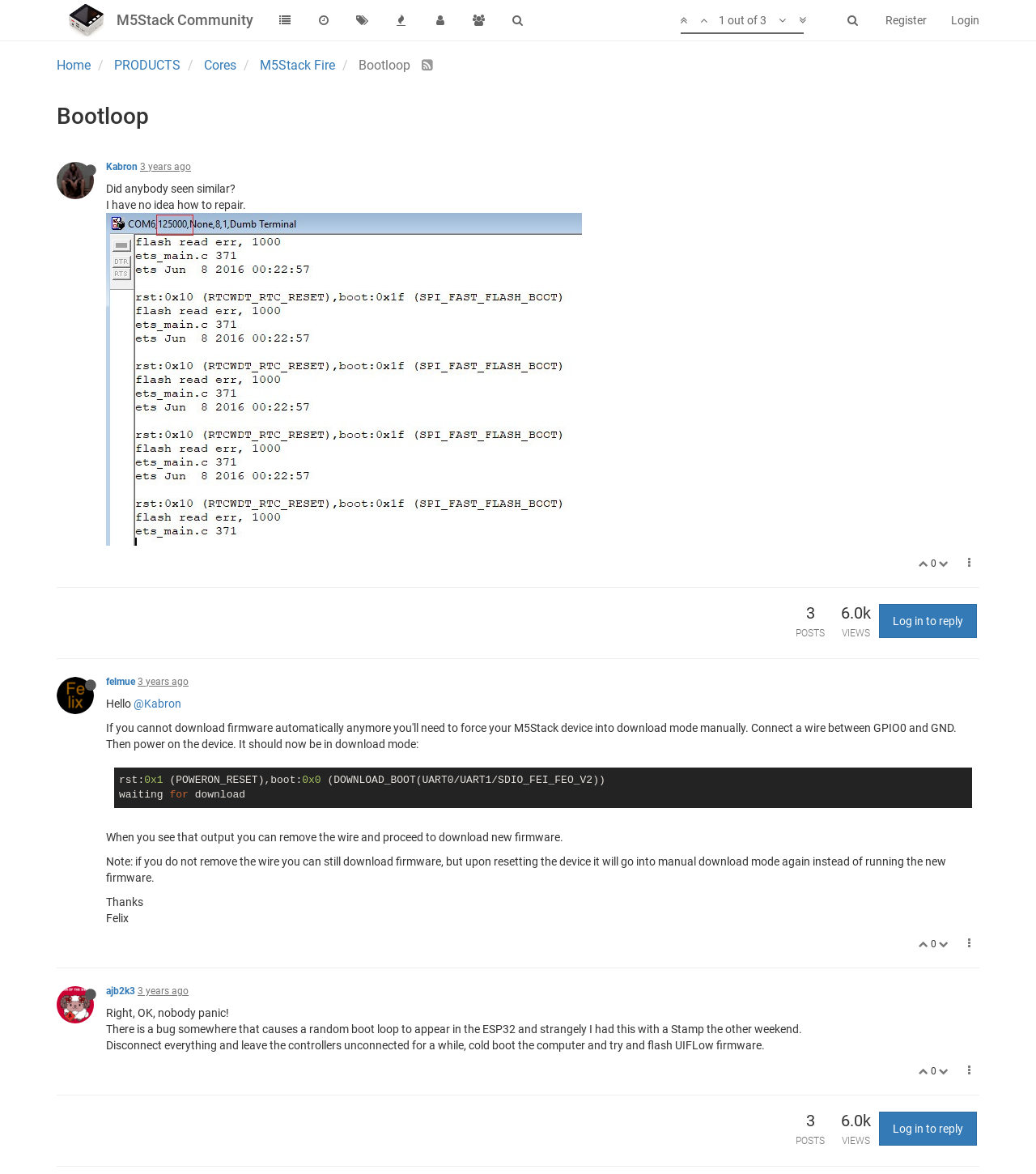Please identify the coordinates of the bounding box that should be clicked to fulfill this instruction: "Click on the 'Register' link".

[0.843, 0.0, 0.906, 0.034]